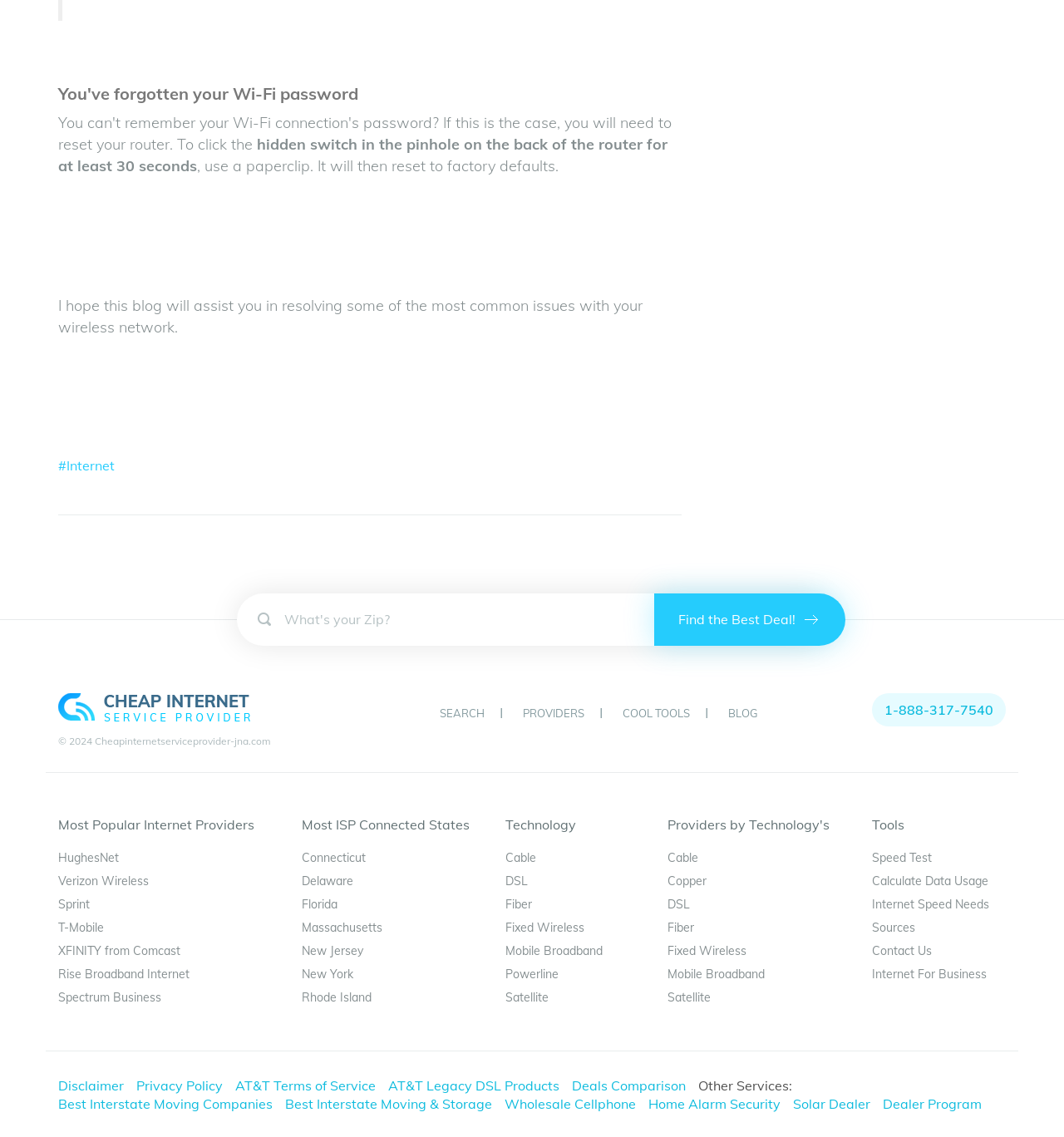Answer succinctly with a single word or phrase:
What is the zip code input field for?

Find the Best Deal